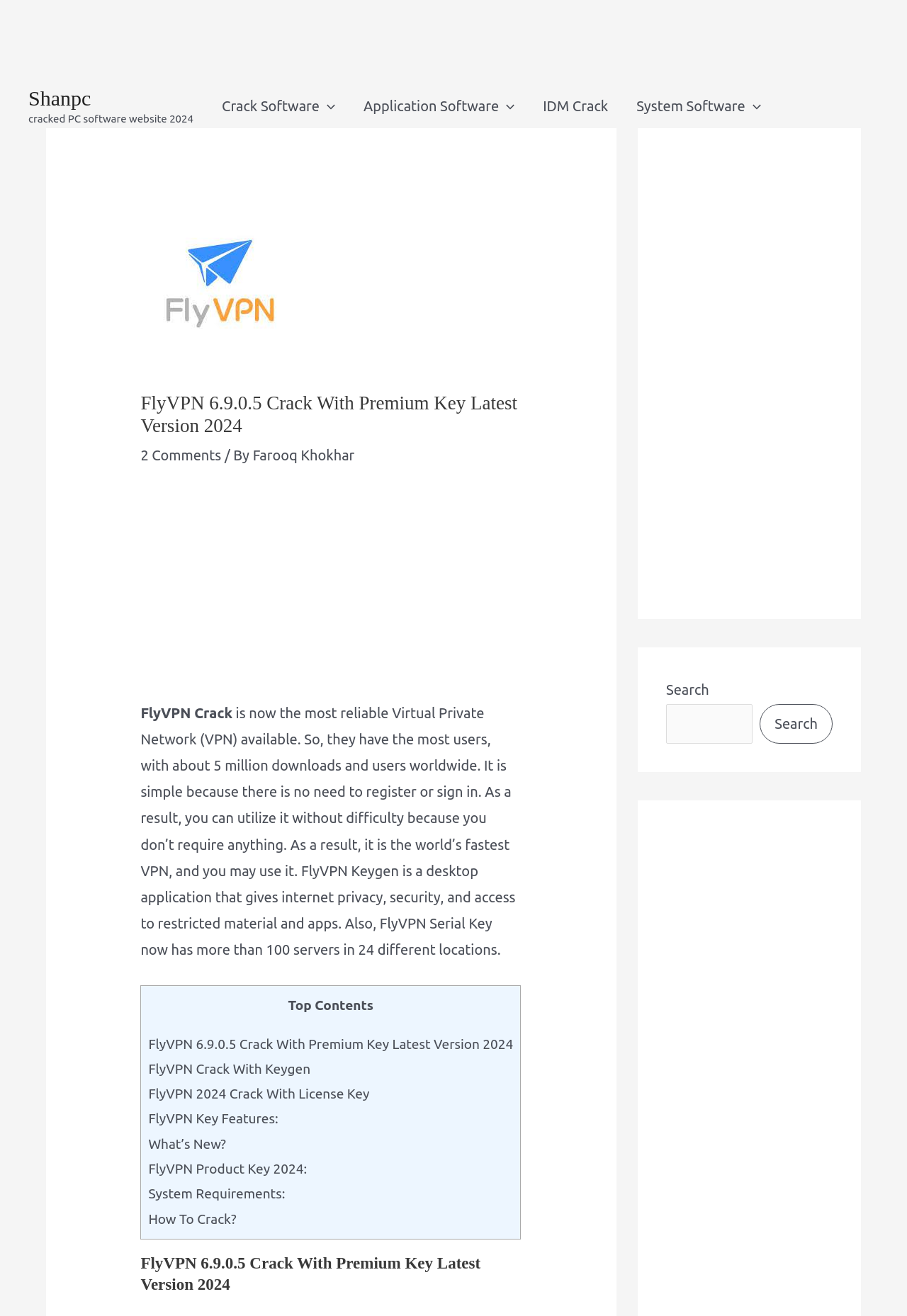What is the ranking of FlyVPN in terms of users?
Refer to the image and provide a one-word or short phrase answer.

Most users